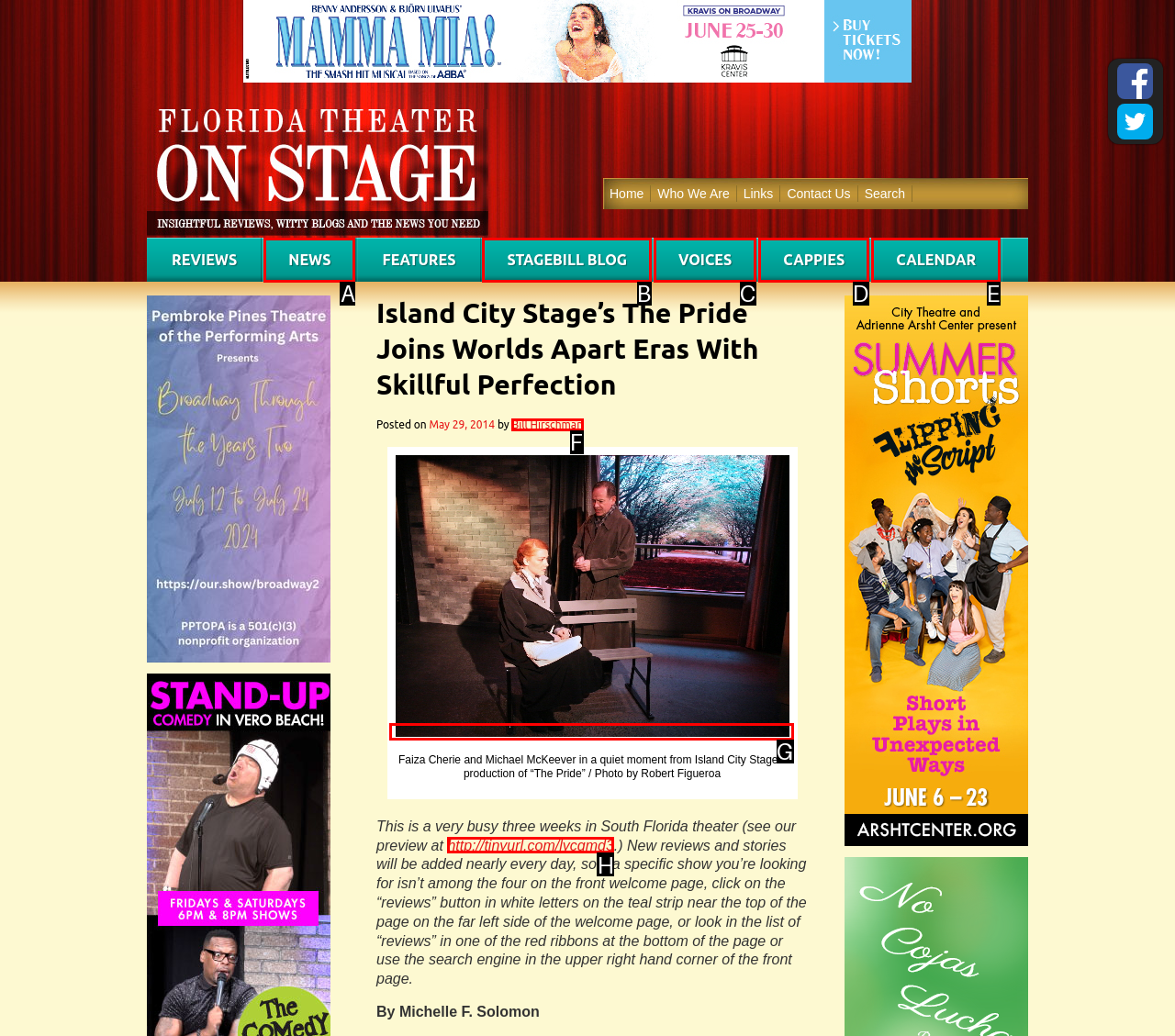Pick the HTML element that should be clicked to execute the task: View the photo of Faiza Cherie and Michael McKeever
Respond with the letter corresponding to the correct choice.

G